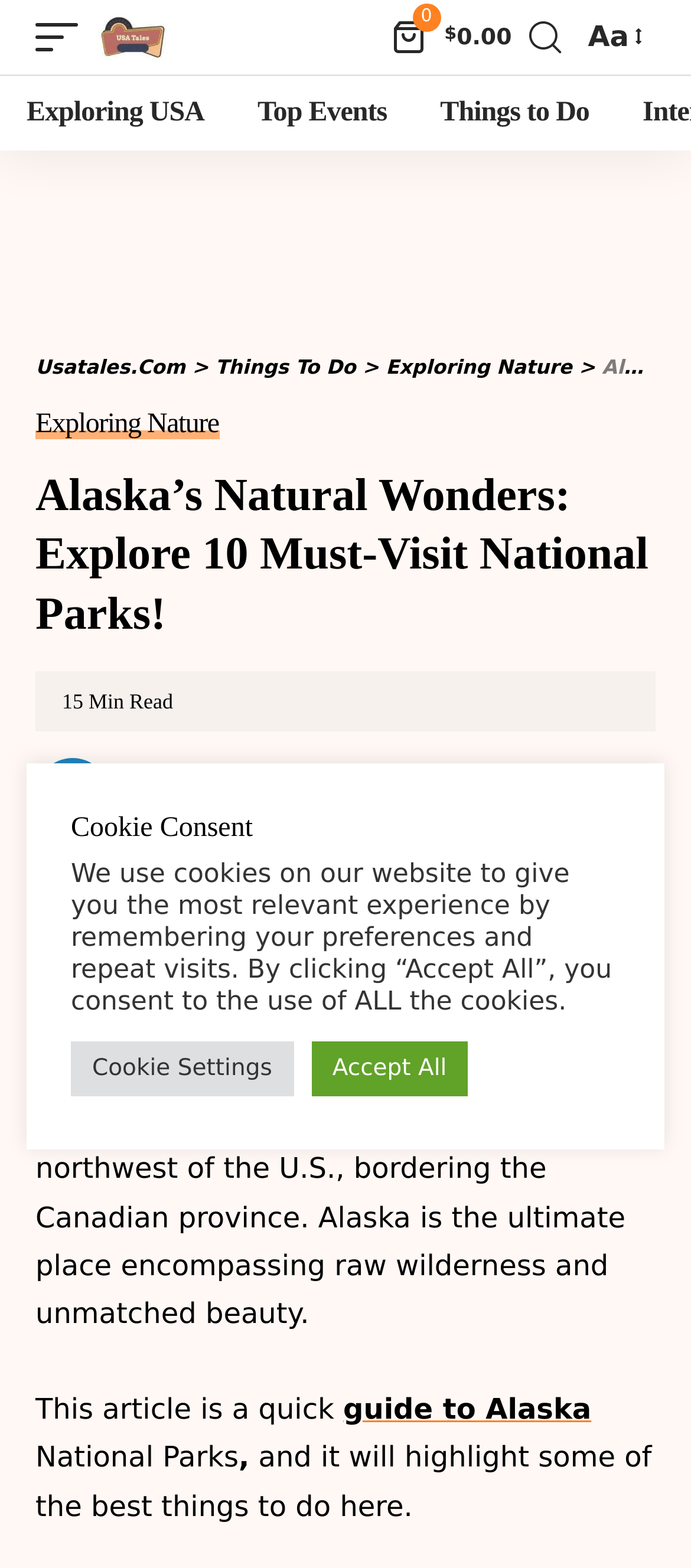Please provide a brief answer to the following inquiry using a single word or phrase:
What is the author of this article?

Dahnial.S